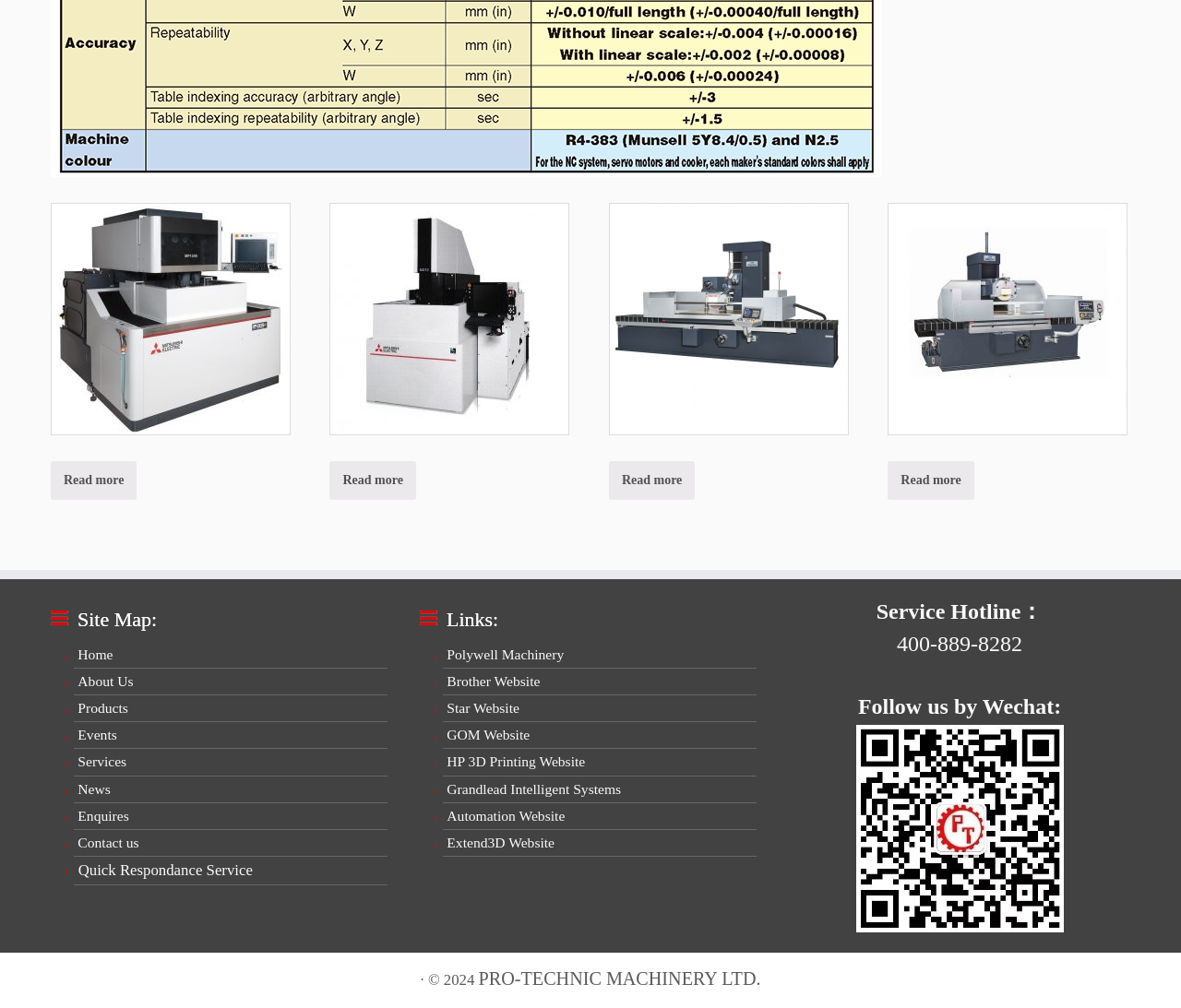Could you highlight the region that needs to be clicked to execute the instruction: "Go to Home"?

[0.066, 0.641, 0.096, 0.657]